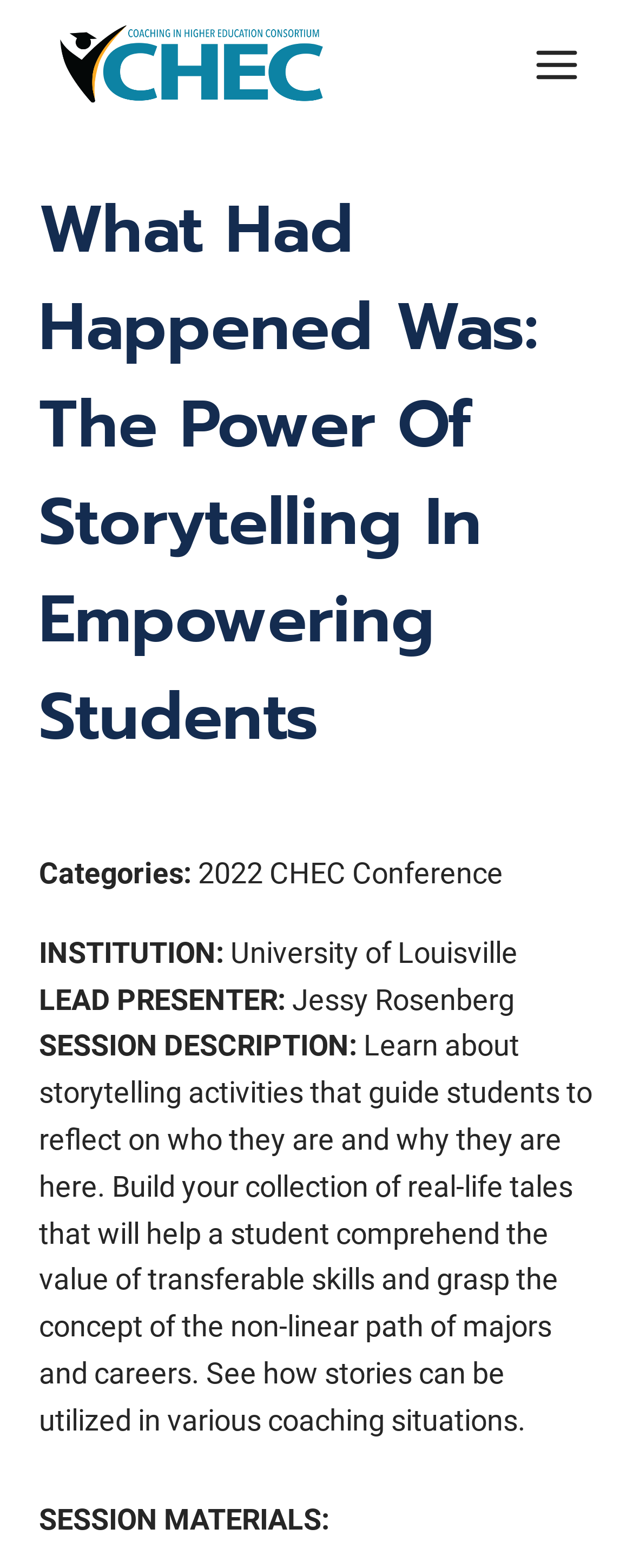Please find and give the text of the main heading on the webpage.

What Had Happened Was: The Power Of Storytelling In Empowering Students